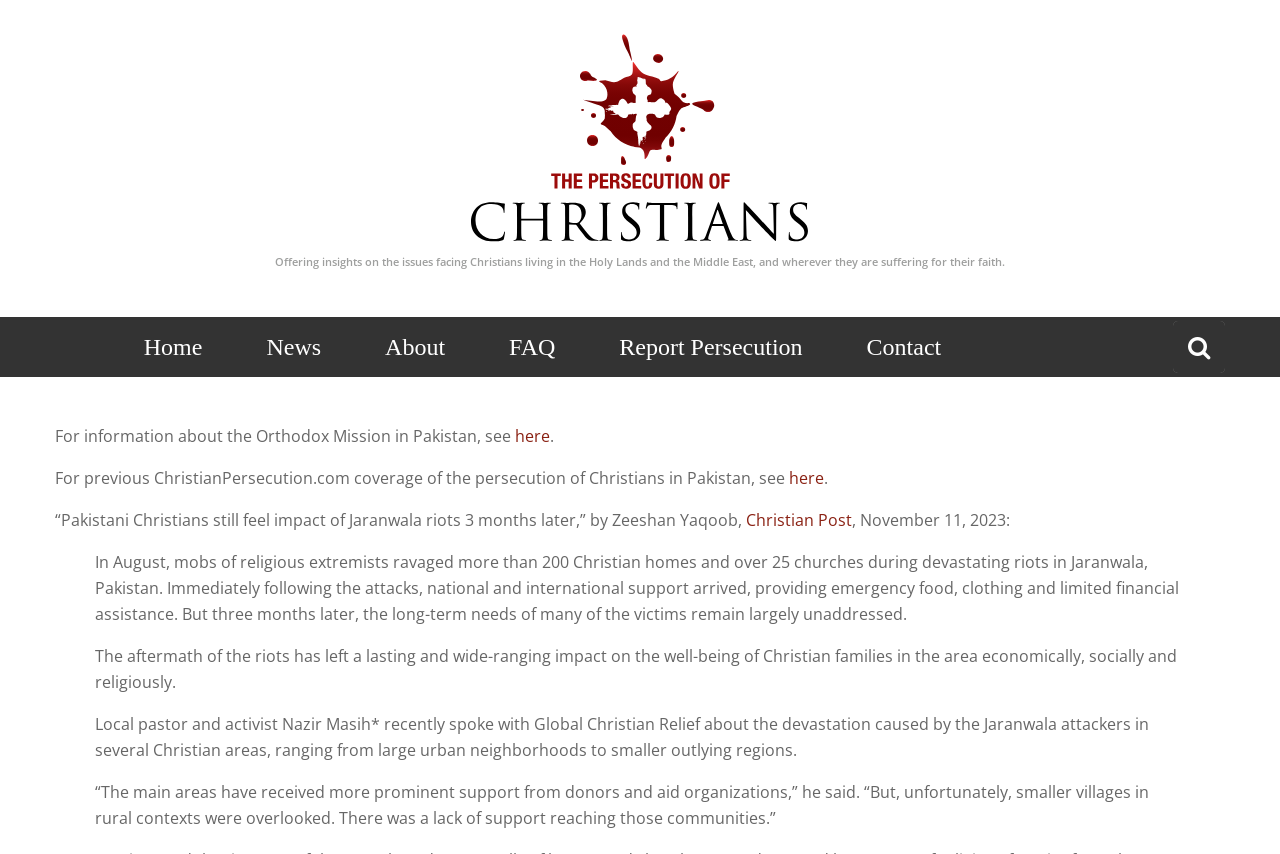What is the role of Nazir Masih?
Refer to the screenshot and answer in one word or phrase.

Local pastor and activist